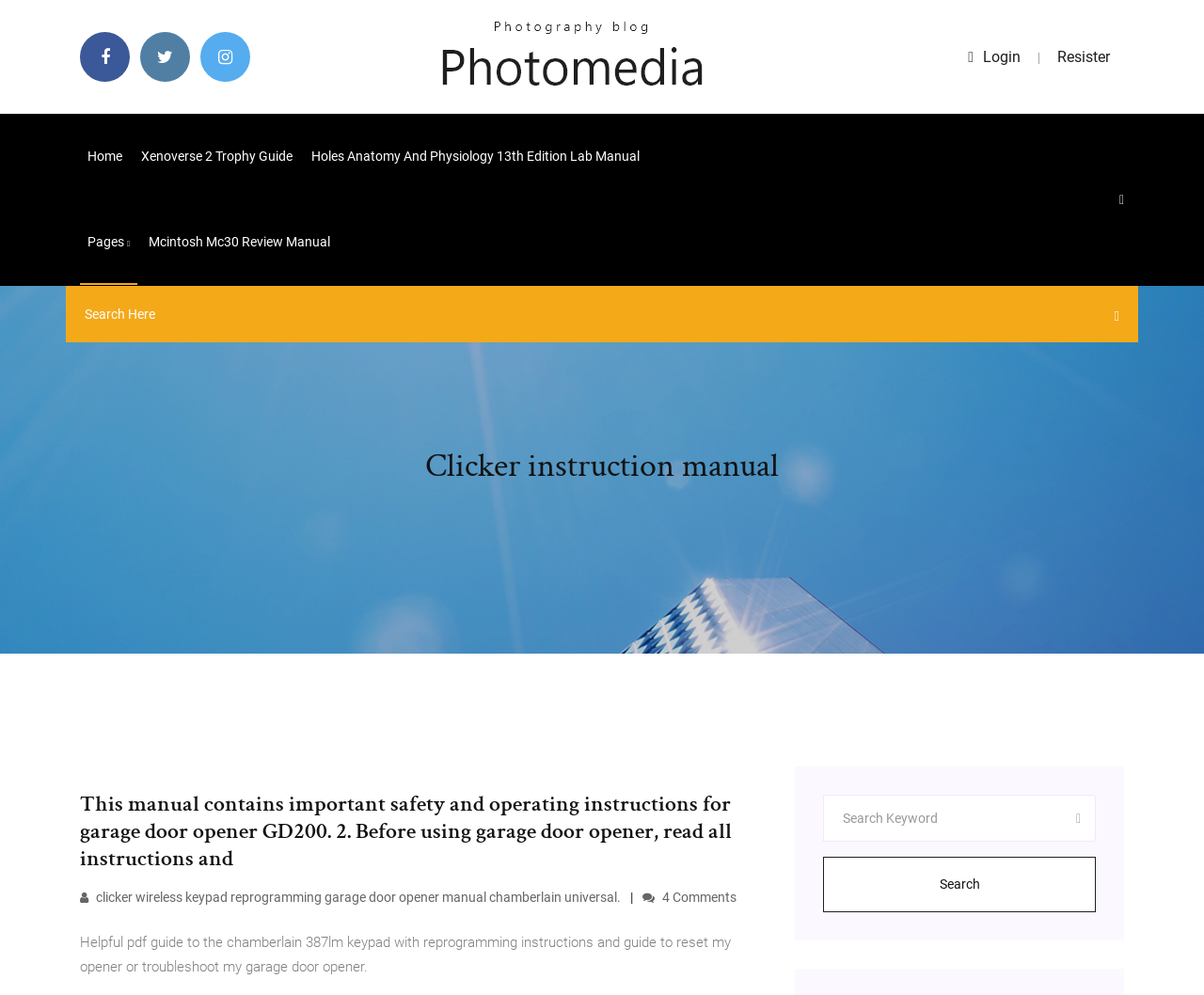Show the bounding box coordinates for the HTML element described as: "Mcintosh mc30 review manual".

[0.117, 0.2, 0.281, 0.286]